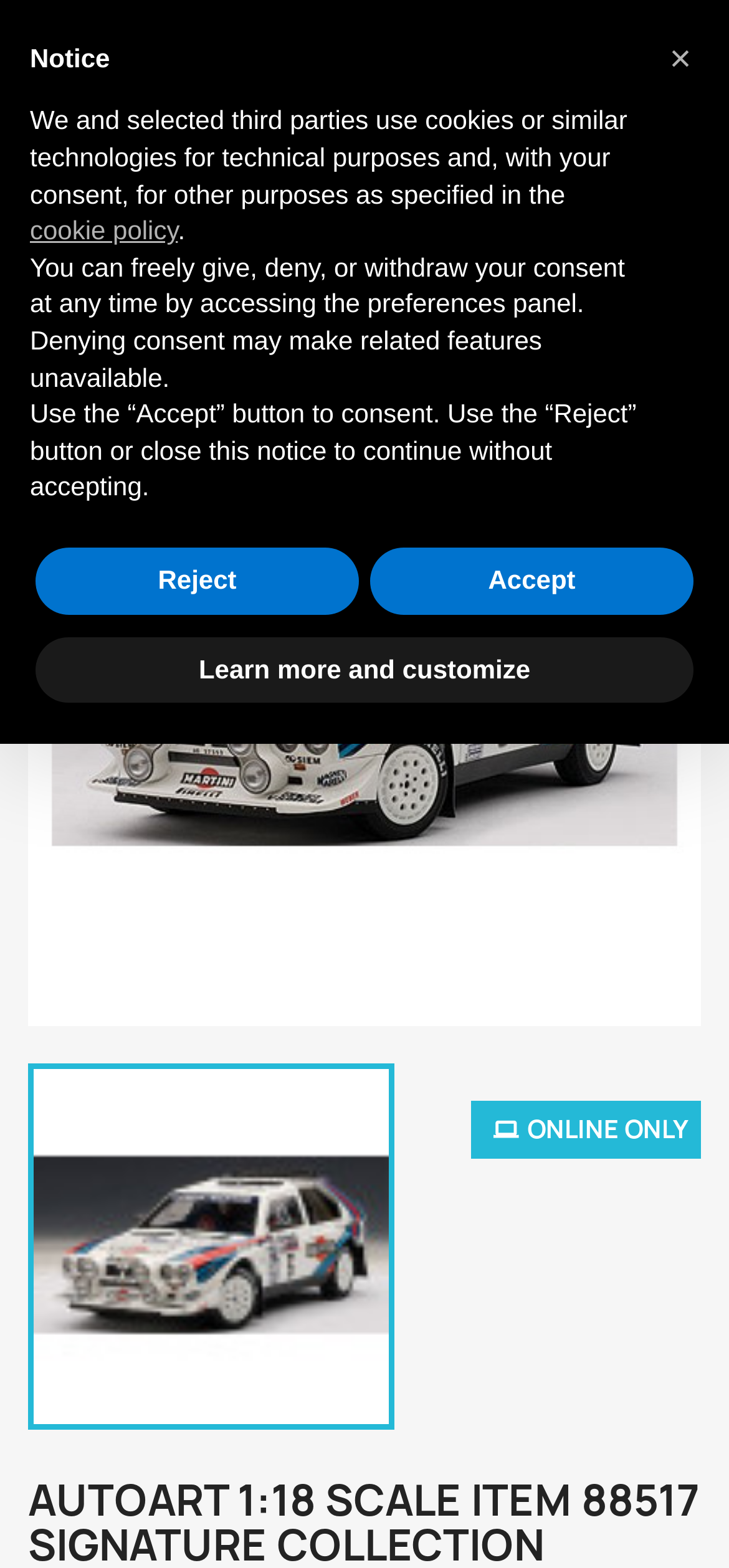Could you specify the bounding box coordinates for the clickable section to complete the following instruction: "Click the ToysHouse link"?

[0.144, 0.011, 0.349, 0.049]